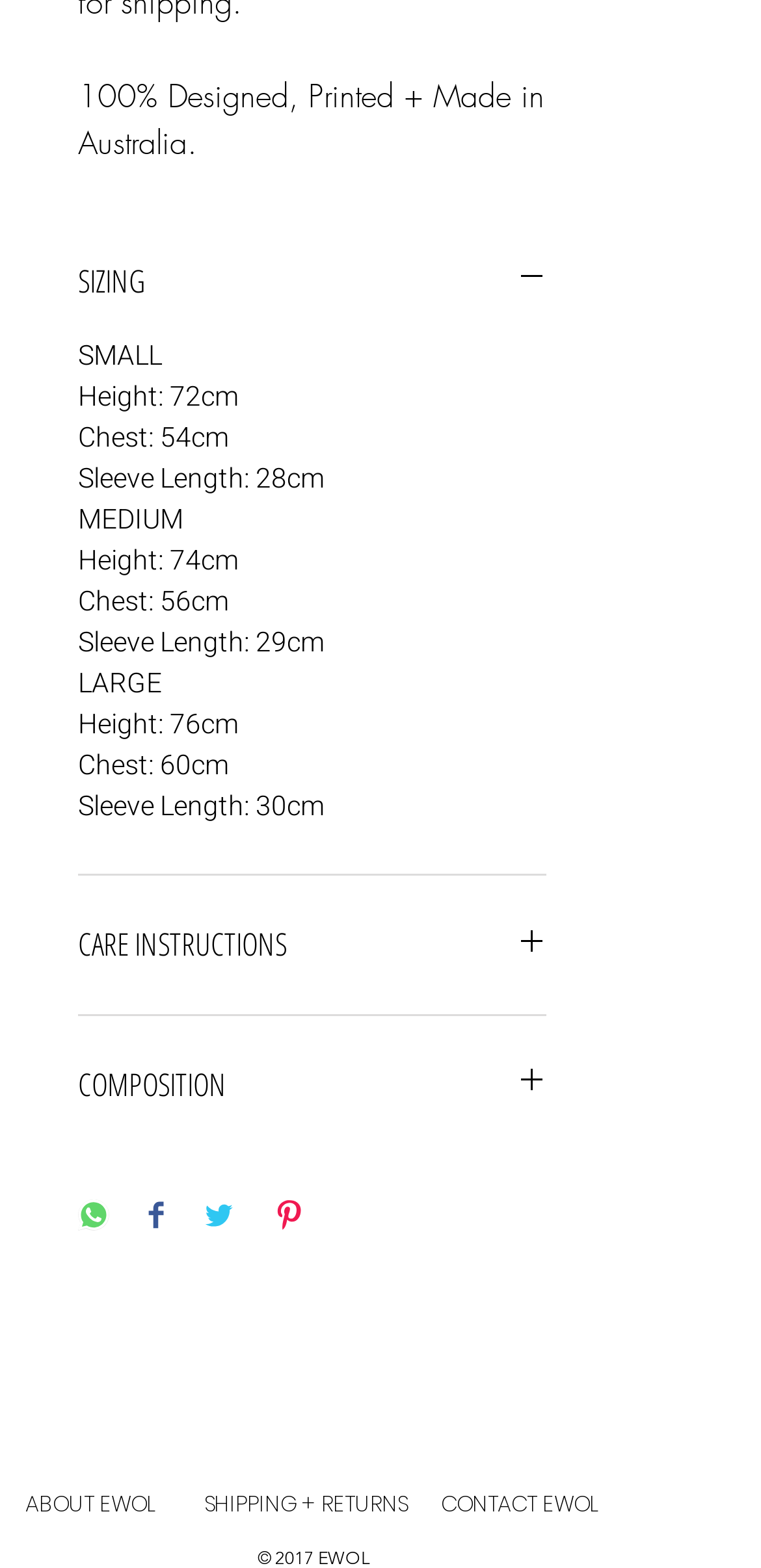Please provide a short answer using a single word or phrase for the question:
What is the sleeve length for the Large size?

30cm